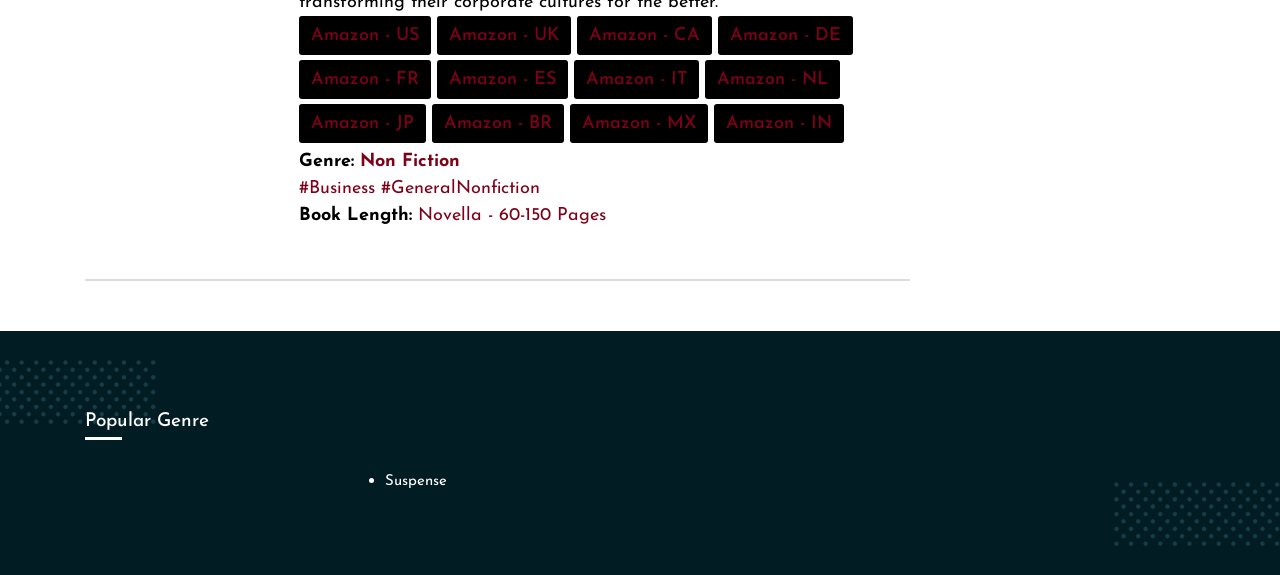Could you specify the bounding box coordinates for the clickable section to complete the following instruction: "Select Novella - 60-150 Pages"?

[0.326, 0.358, 0.473, 0.391]